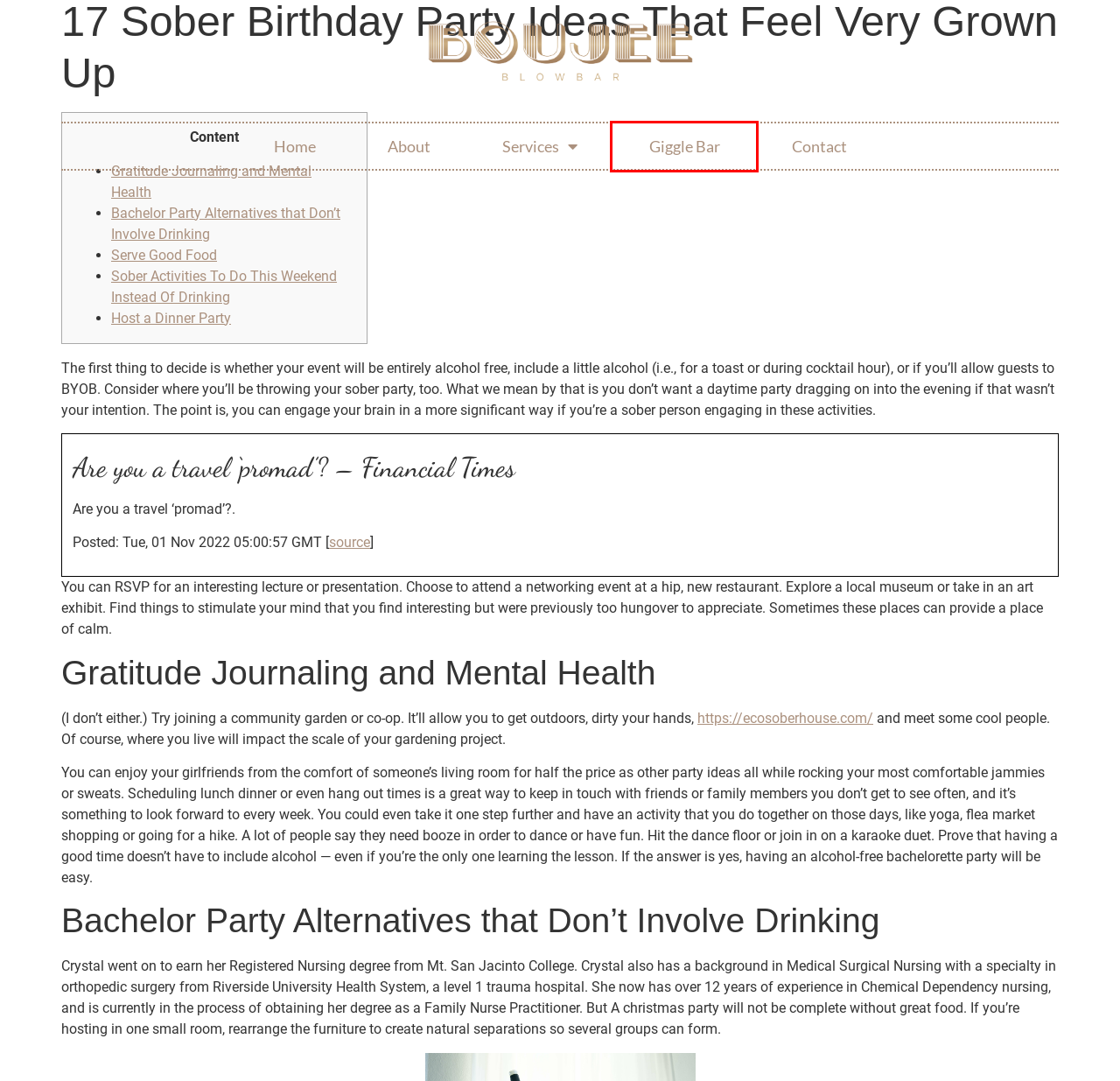You are provided with a screenshot of a webpage that has a red bounding box highlighting a UI element. Choose the most accurate webpage description that matches the new webpage after clicking the highlighted element. Here are your choices:
A. Contact - Boujee Blow Bar
B. Makeup - Boujee Blow Bar
C. Package - Boujee Blow Bar
D. Home - Boujee Blow Bar
E. EcoSoberHouses – transitional Sober Living Houses
F. Giggle Bar - Boujee Blow Bar
G. Hair - Boujee Blow Bar
H. About - Boujee Blow Bar

F